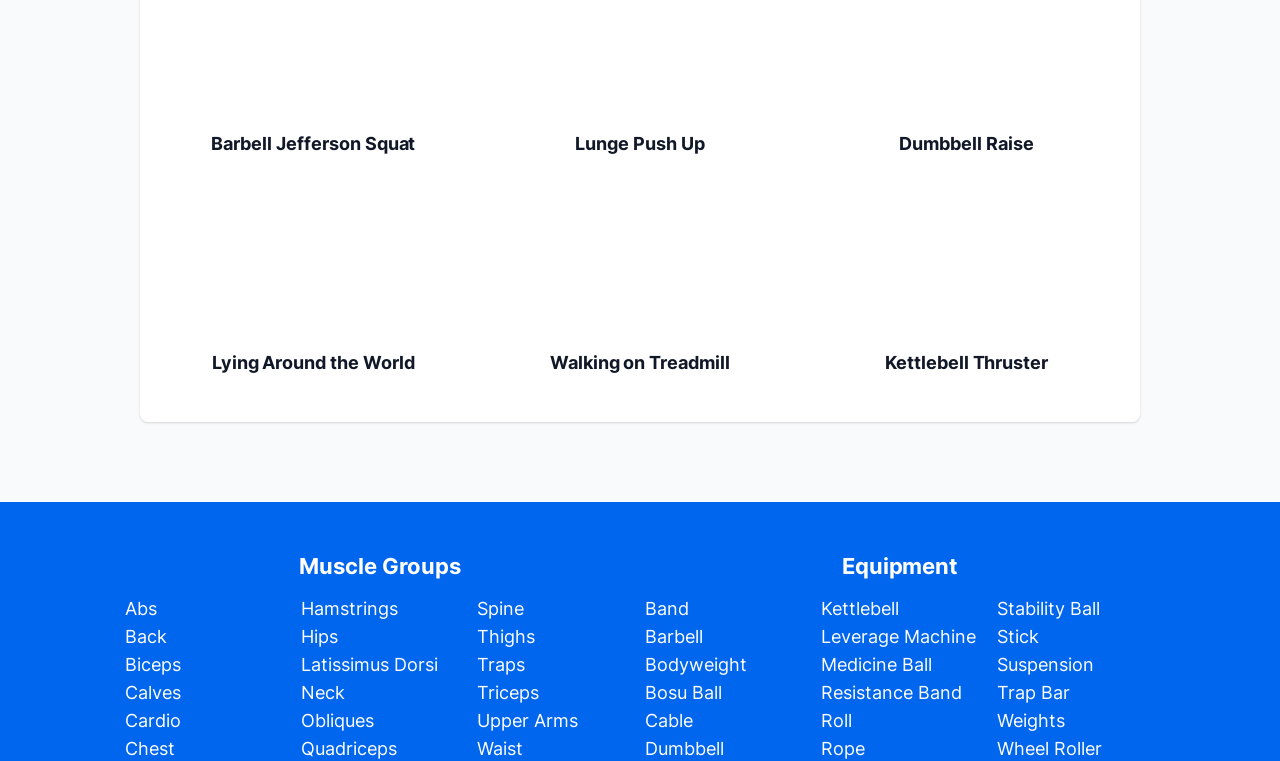Provide a one-word or brief phrase answer to the question:
What is the first exercise listed?

Barbell Jefferson Squat